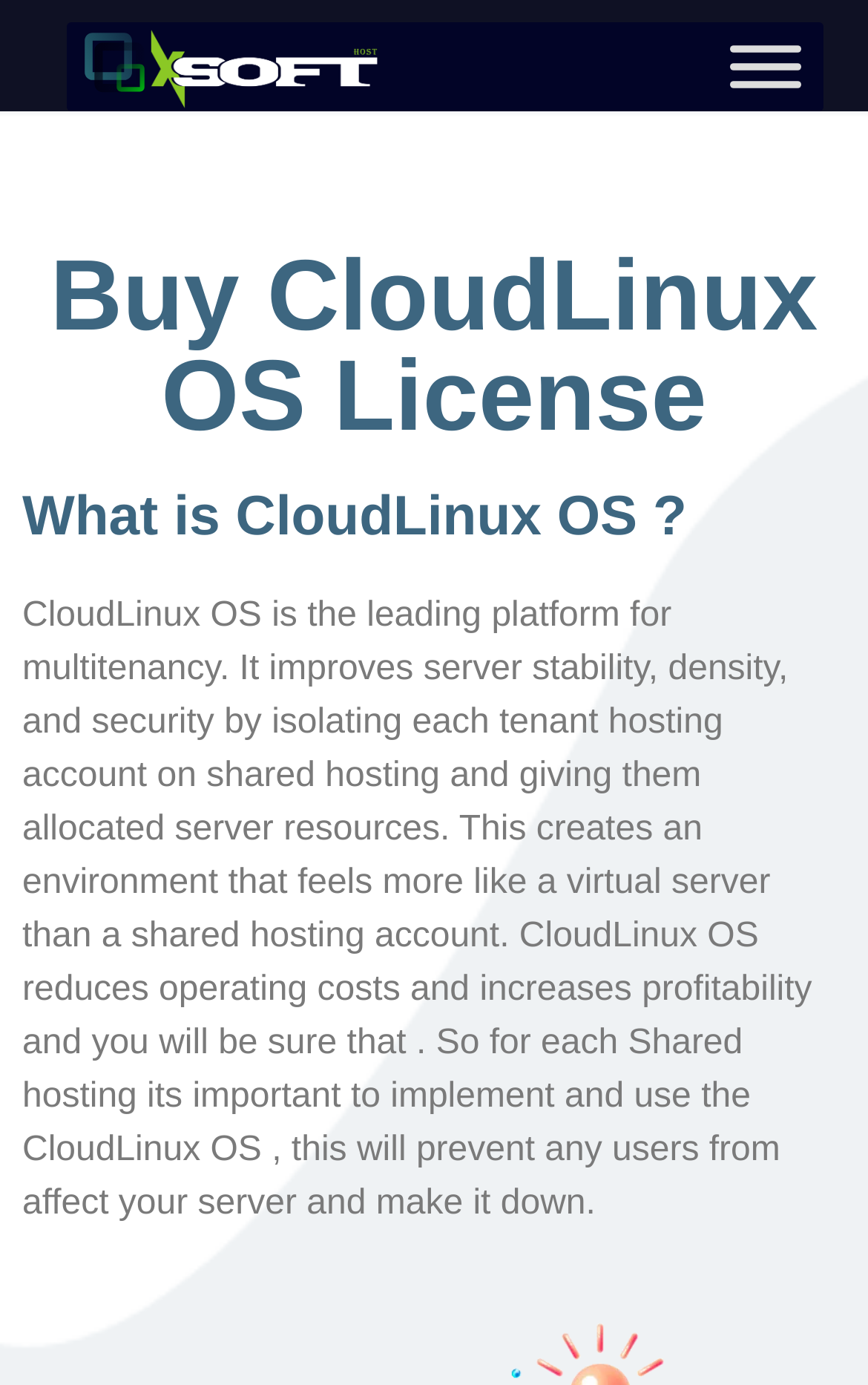Extract the heading text from the webpage.

Buy CloudLinux OS License